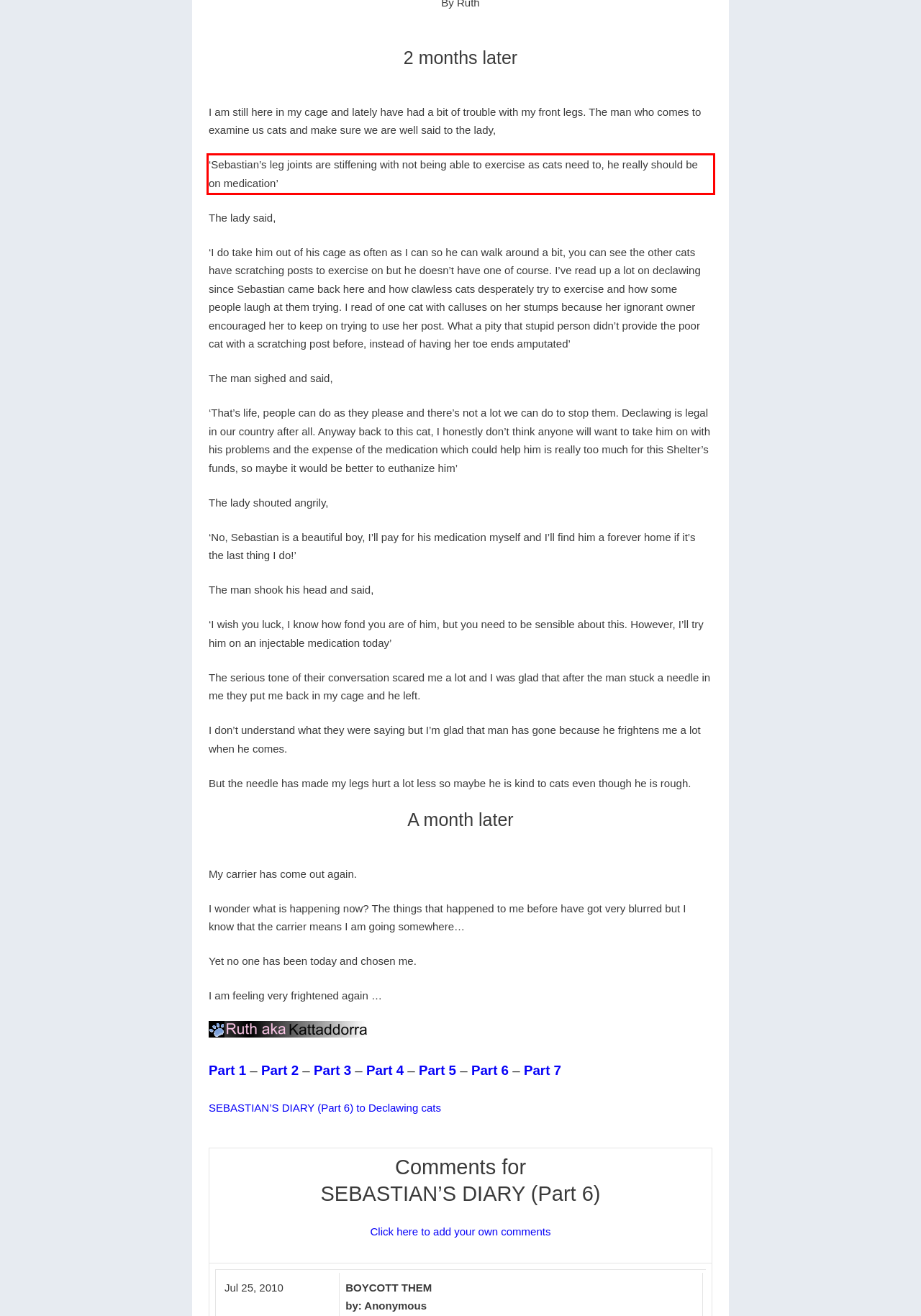Given a screenshot of a webpage containing a red bounding box, perform OCR on the text within this red bounding box and provide the text content.

‘Sebastian’s leg joints are stiffening with not being able to exercise as cats need to, he really should be on medication’